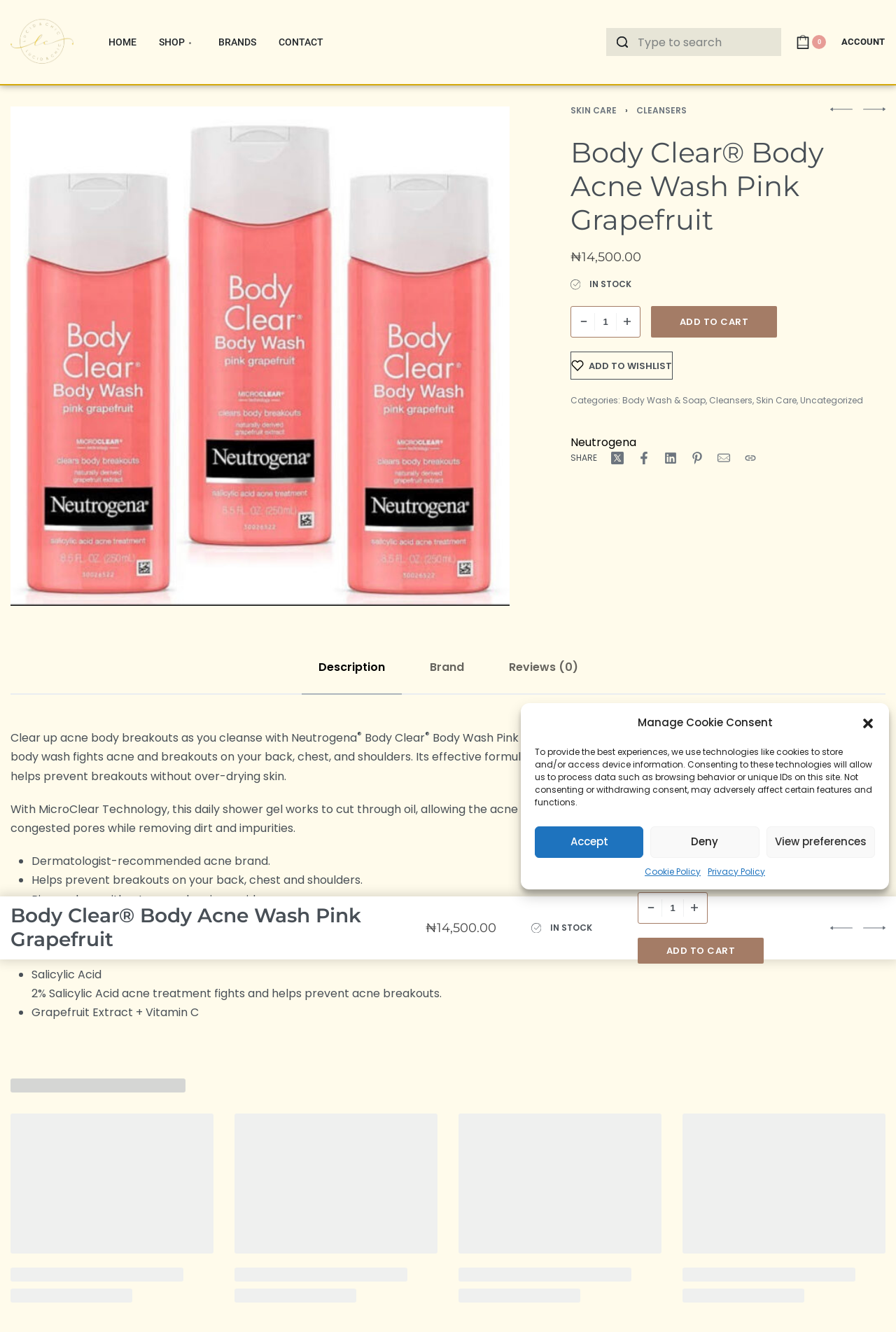Can you find and generate the webpage's heading?

Body Clear® Body Acne Wash Pink Grapefruit